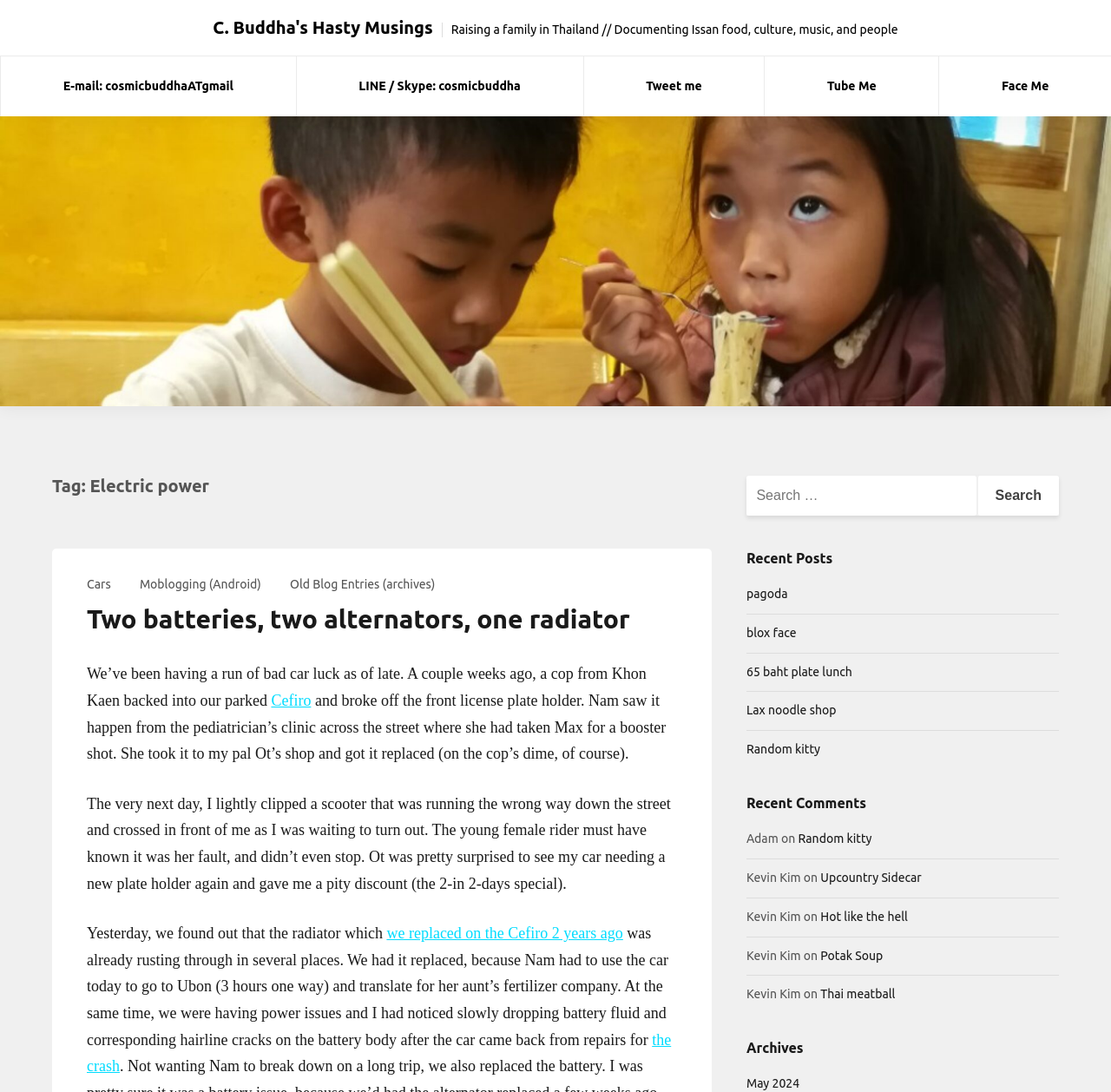Using the element description Cars, predict the bounding box coordinates for the UI element. Provide the coordinates in (top-left x, top-left y, bottom-right x, bottom-right y) format with values ranging from 0 to 1.

[0.078, 0.528, 0.1, 0.541]